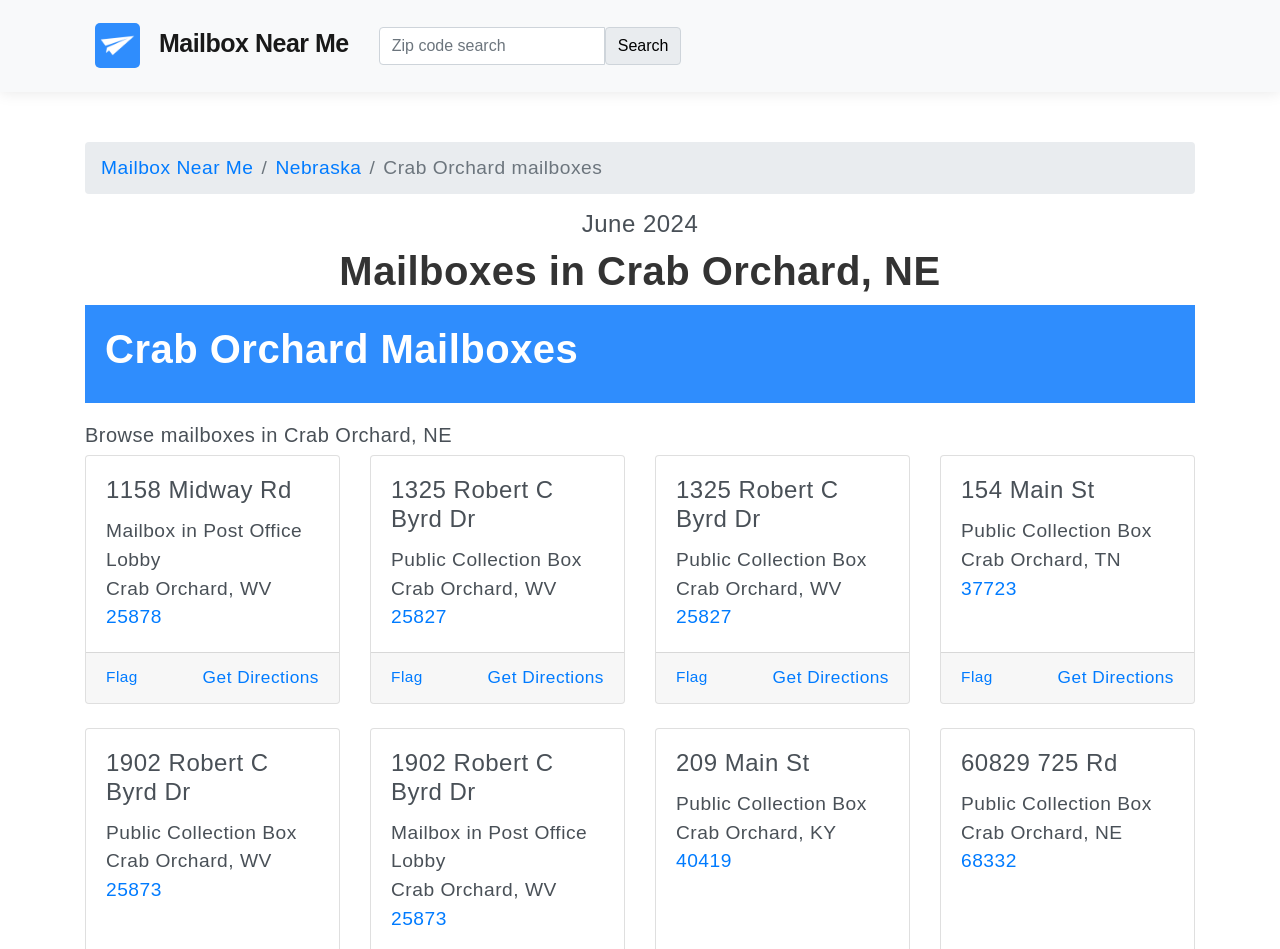Determine the bounding box coordinates of the UI element described by: "68332".

[0.751, 0.896, 0.794, 0.918]